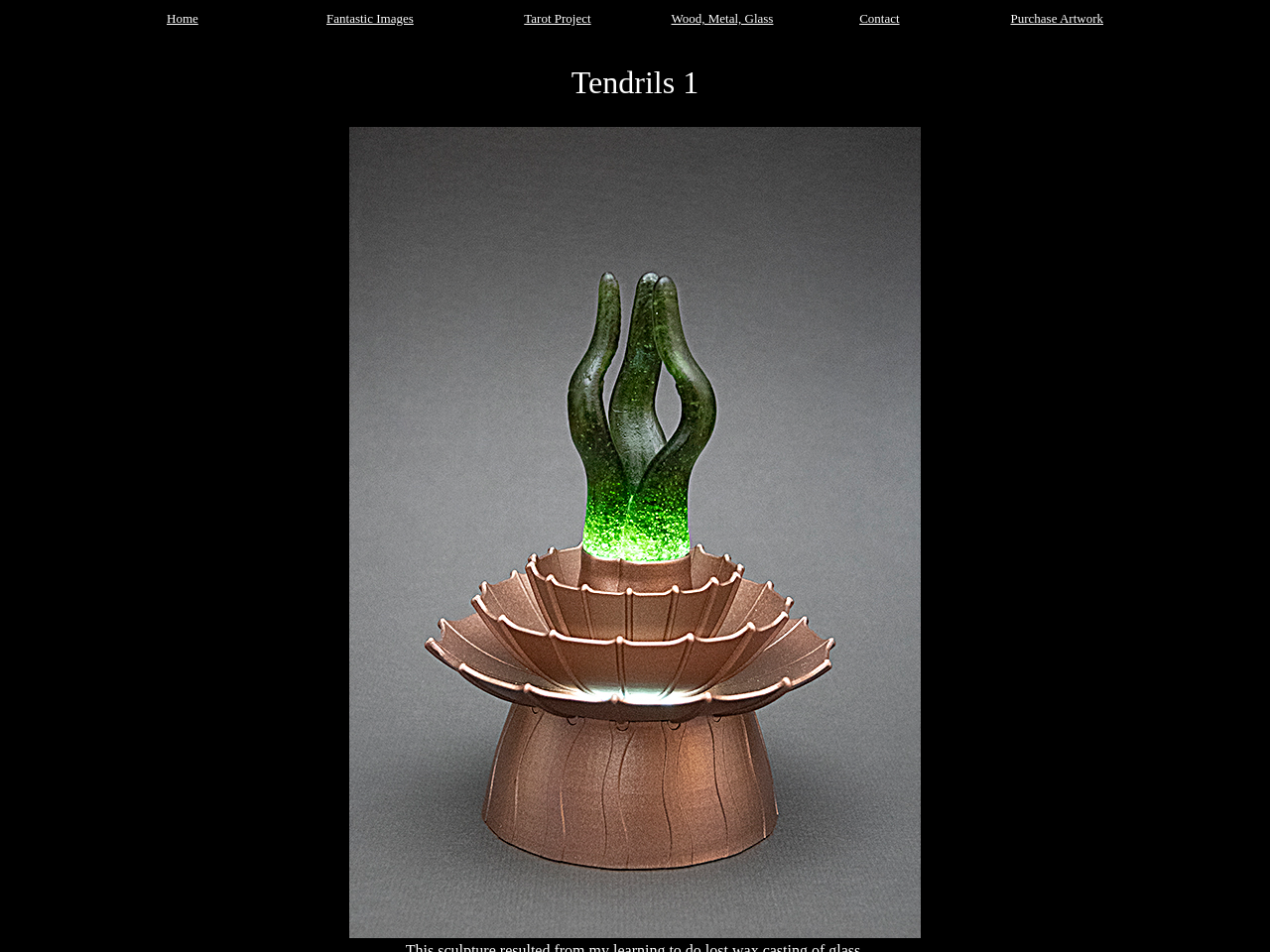Using the details from the image, please elaborate on the following question: What is the width of the first image?

The first image has a bounding box with coordinates [0.131, 0.057, 0.159, 0.068], so its width is 0.159 - 0.131 = 0.028.